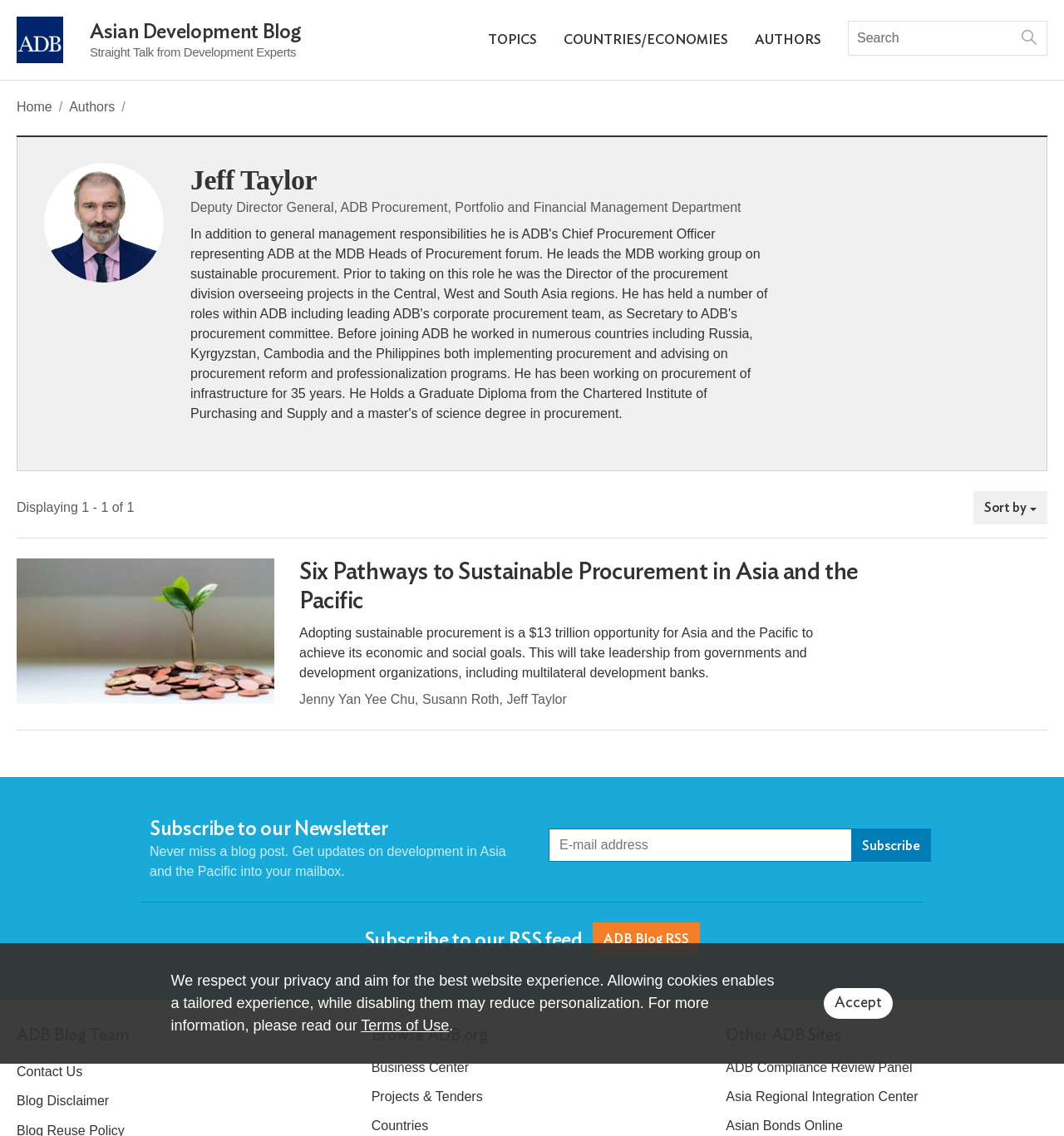Identify the bounding box coordinates of the part that should be clicked to carry out this instruction: "Contact the ADB Blog Team".

[0.016, 0.931, 0.318, 0.957]